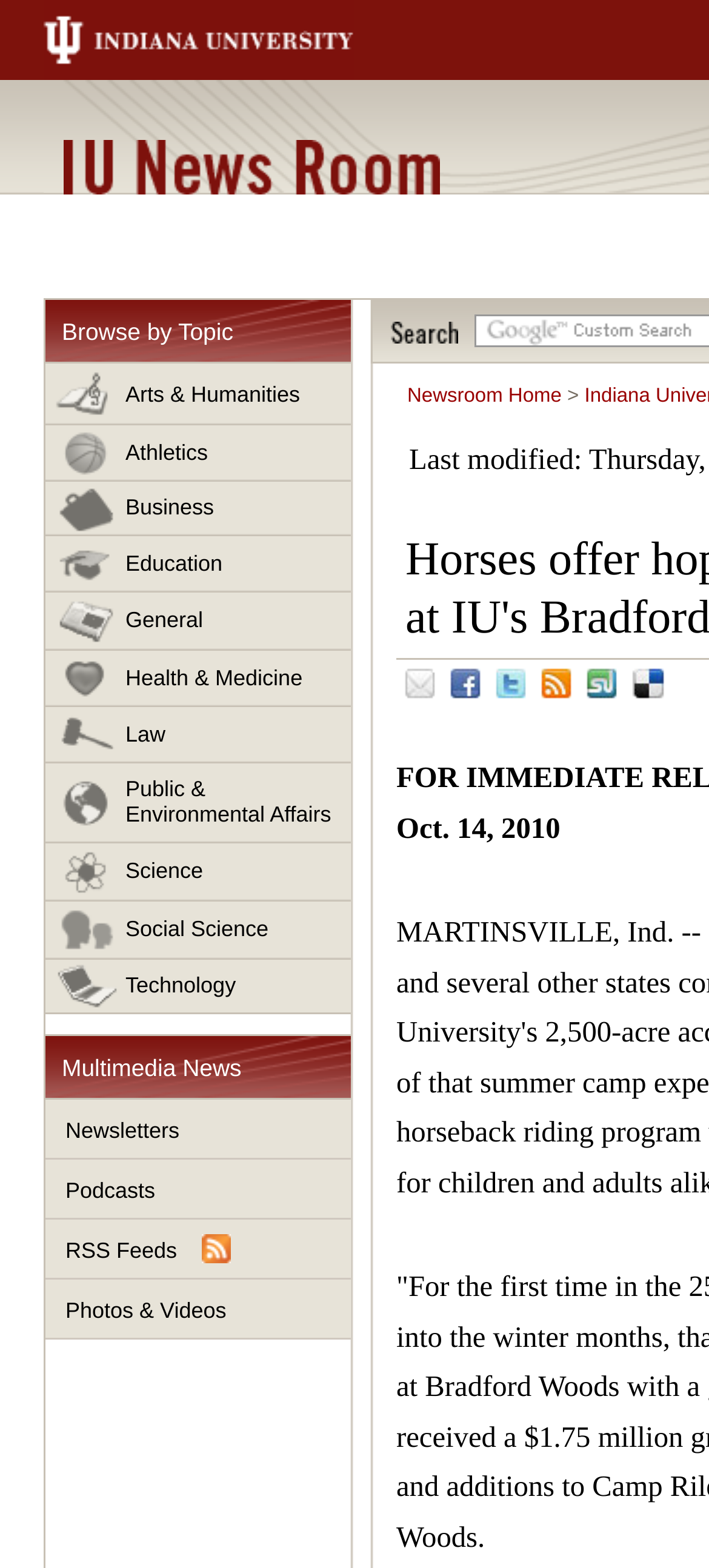How many topics are available for browsing?
Refer to the image and provide a concise answer in one word or phrase.

13